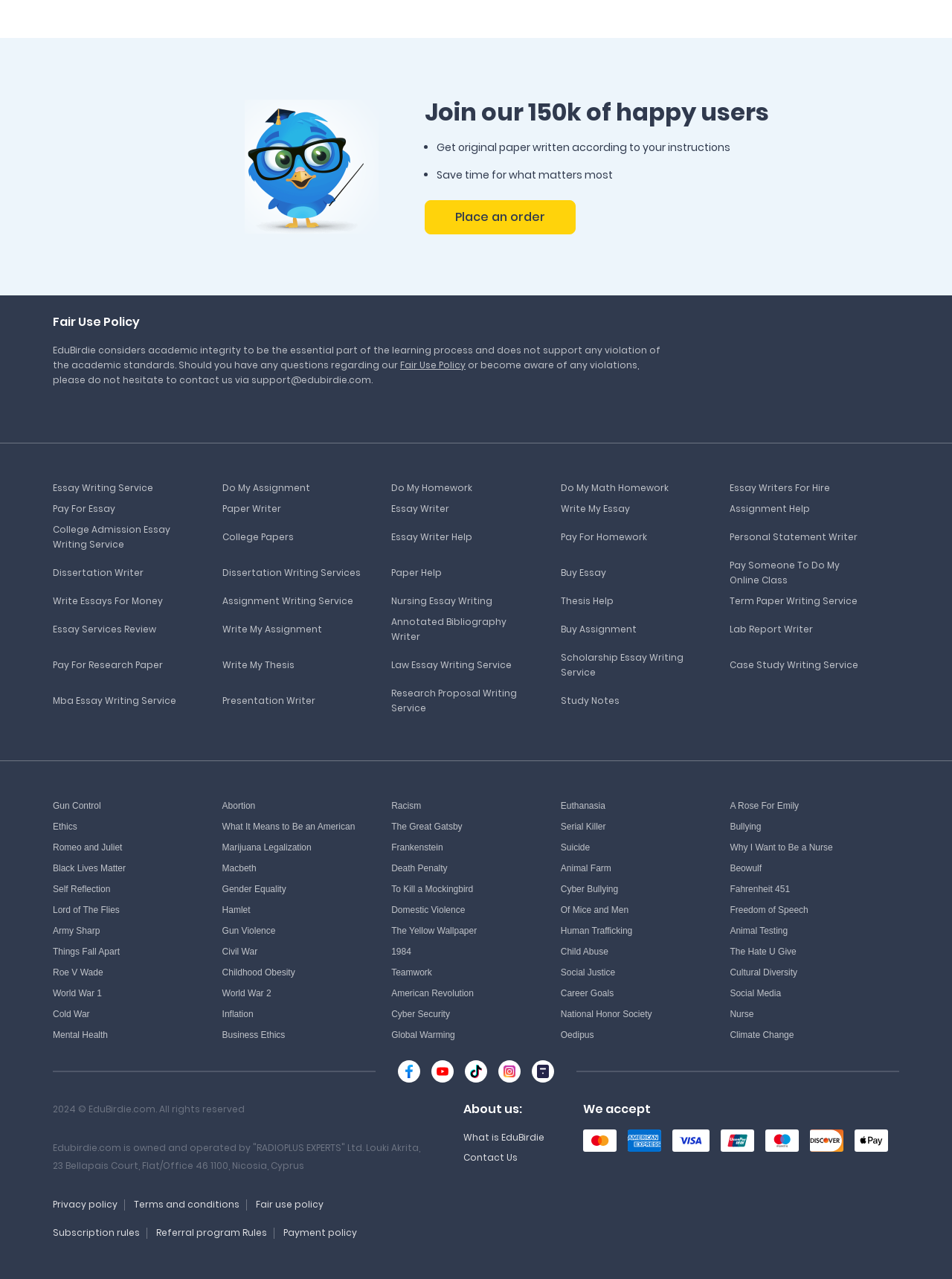Answer with a single word or phrase: 
What type of content is available on this webpage?

Academic writing services and topics